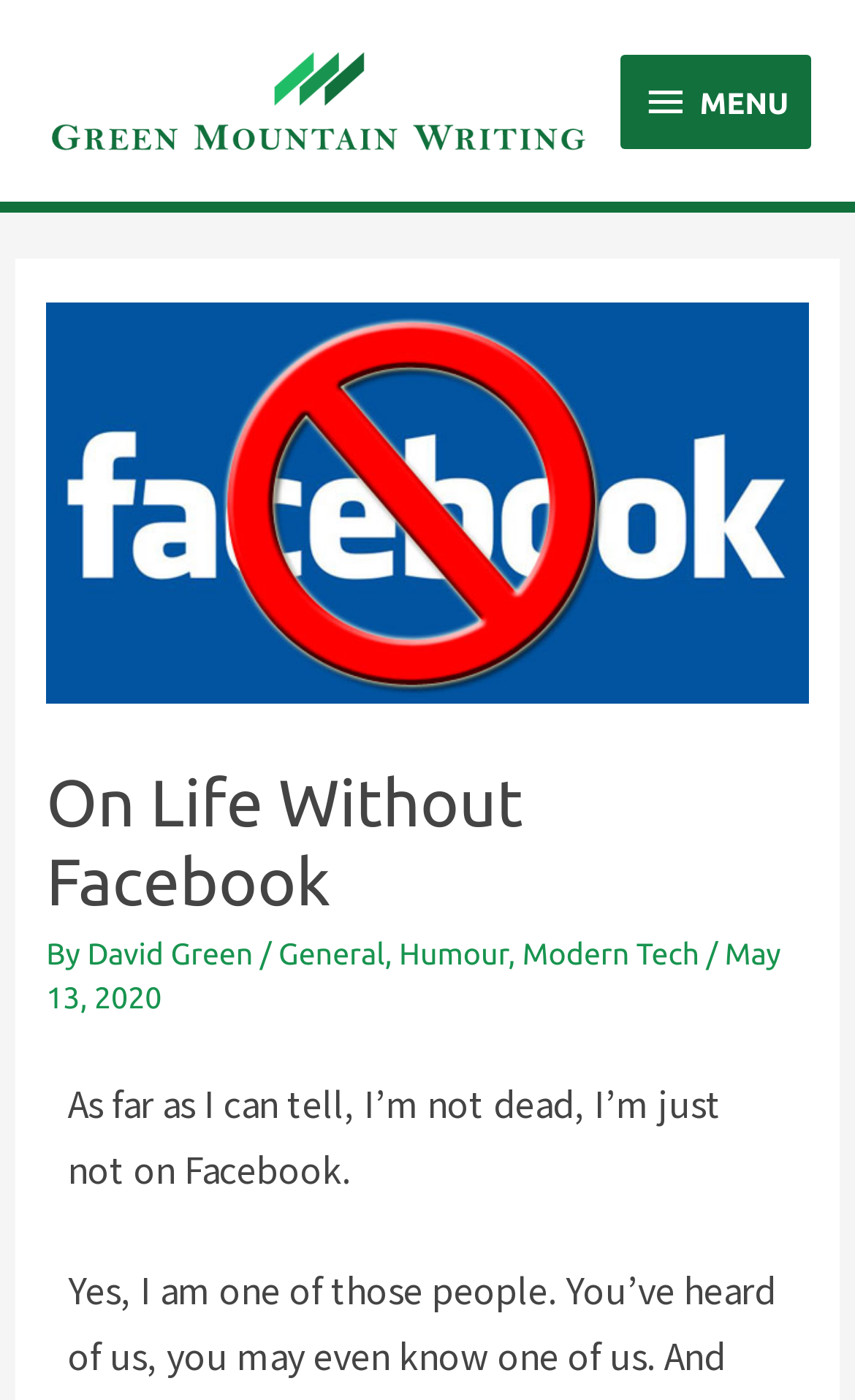What is the main idea of the article? Based on the screenshot, please respond with a single word or phrase.

Not being on Facebook